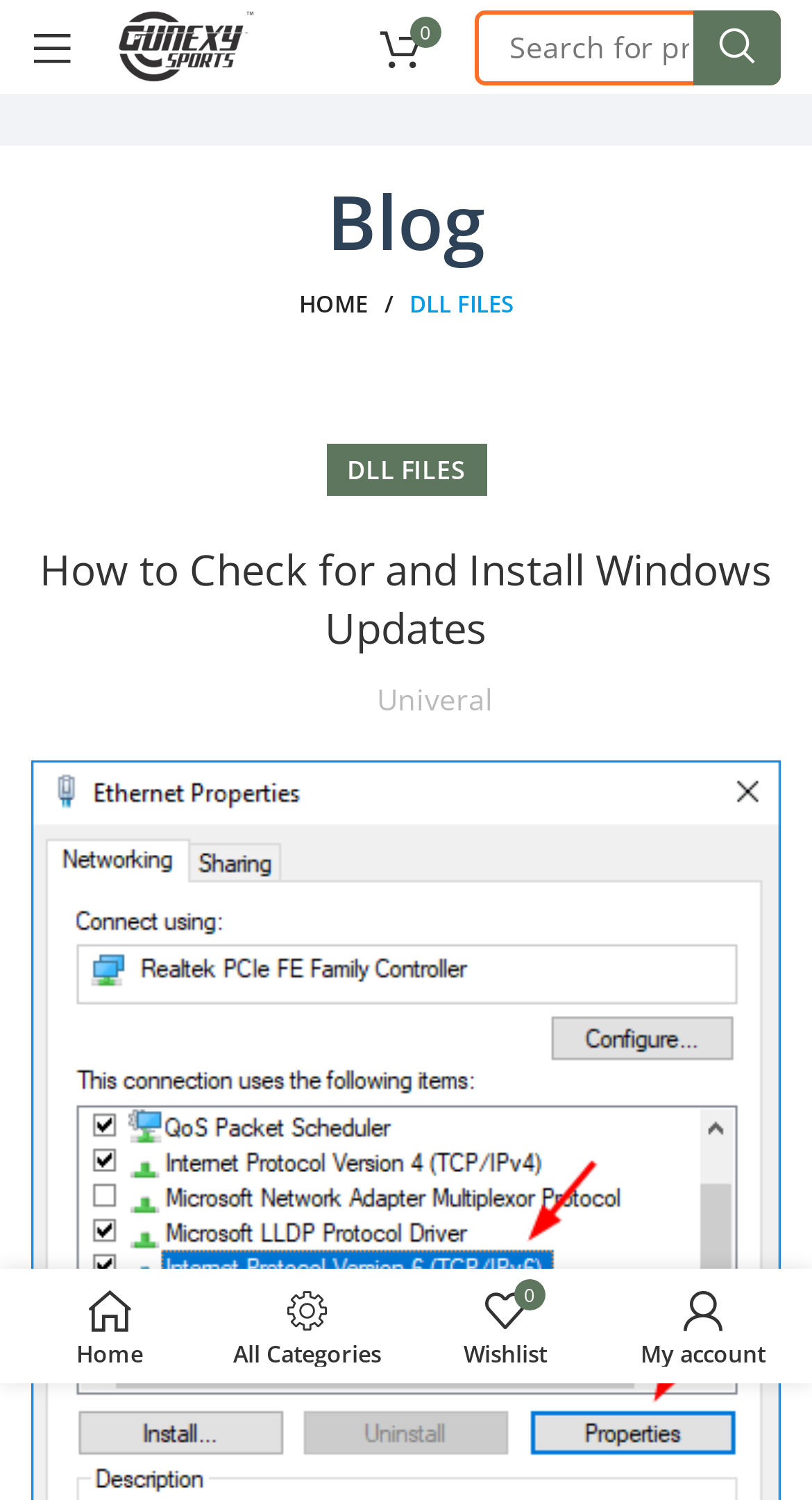By analyzing the image, answer the following question with a detailed response: What type of content is available on this website?

The webpage has a heading that says 'Blog' and a link that says 'How to Check for and Install Windows Updates', which suggests that the website contains blog posts or articles on various topics.